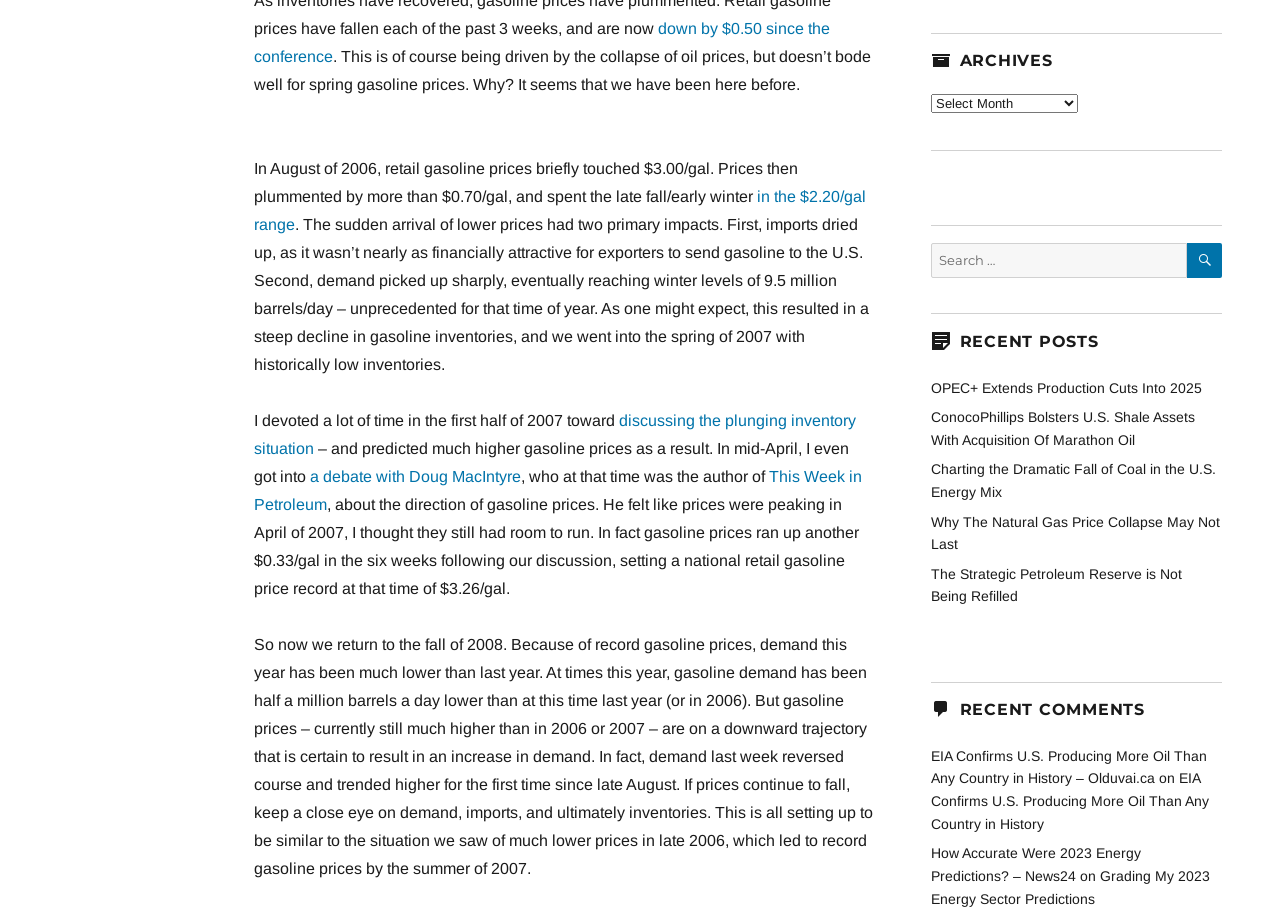Provide the bounding box coordinates of the area you need to click to execute the following instruction: "Click on the link to discuss the plunging inventory situation".

[0.198, 0.453, 0.668, 0.503]